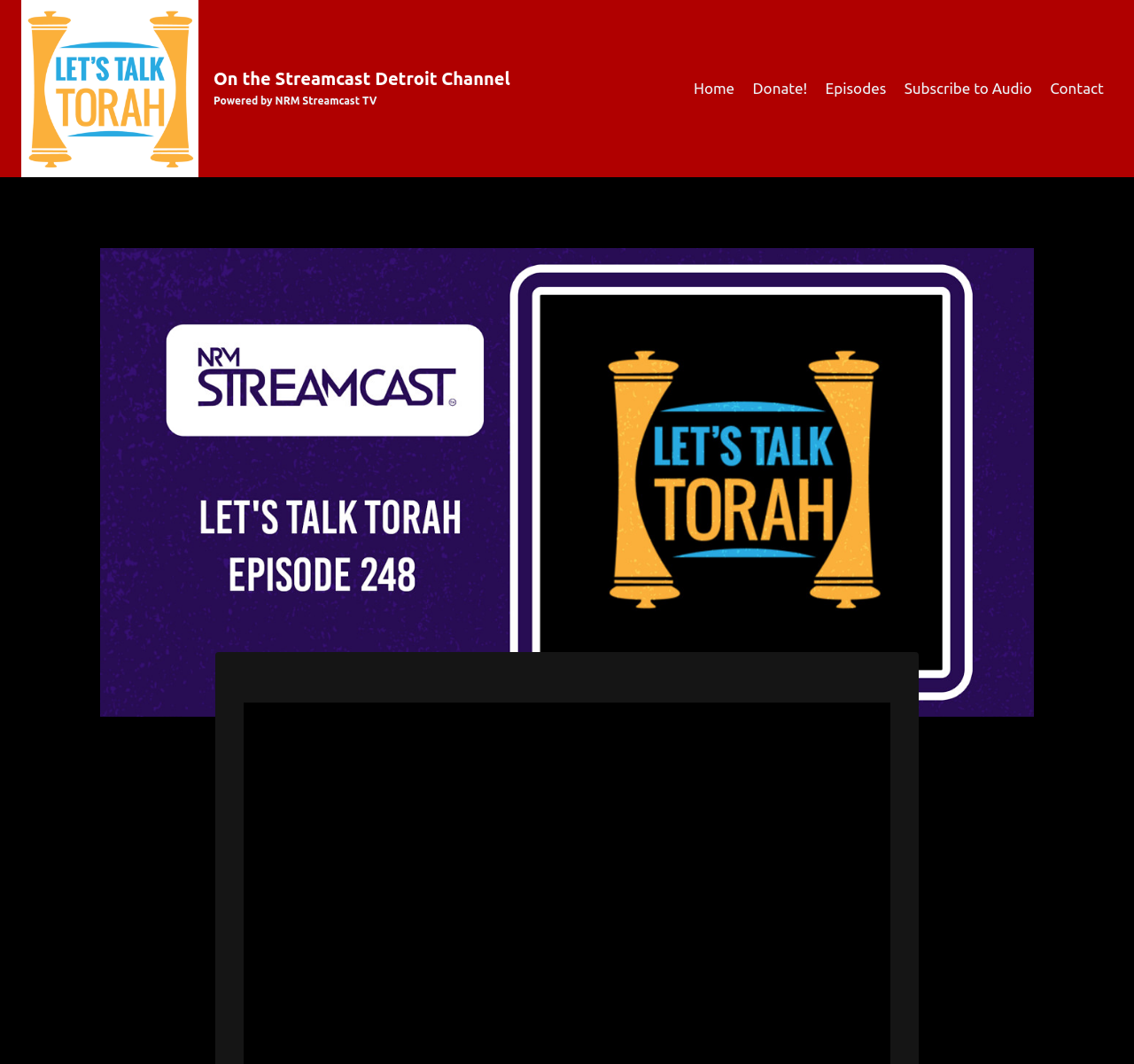Is there an image on the webpage?
Kindly give a detailed and elaborate answer to the question.

I found an image element with the description 'On the Streamcast Detroit Channel' located at the top-left corner of the webpage, which suggests that there is an image on the webpage.